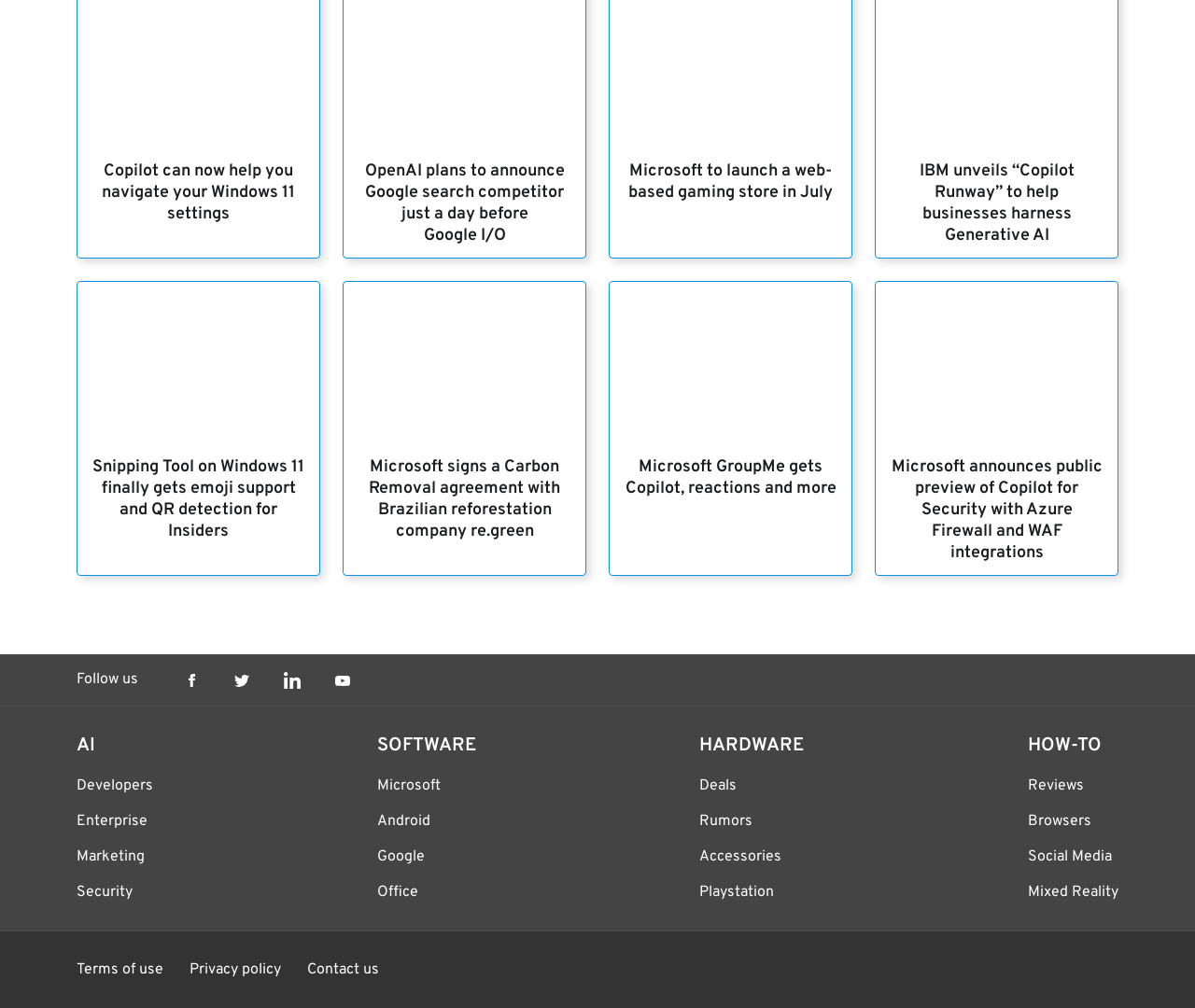How many social media links are at the bottom of the webpage?
Please use the visual content to give a single word or phrase answer.

5